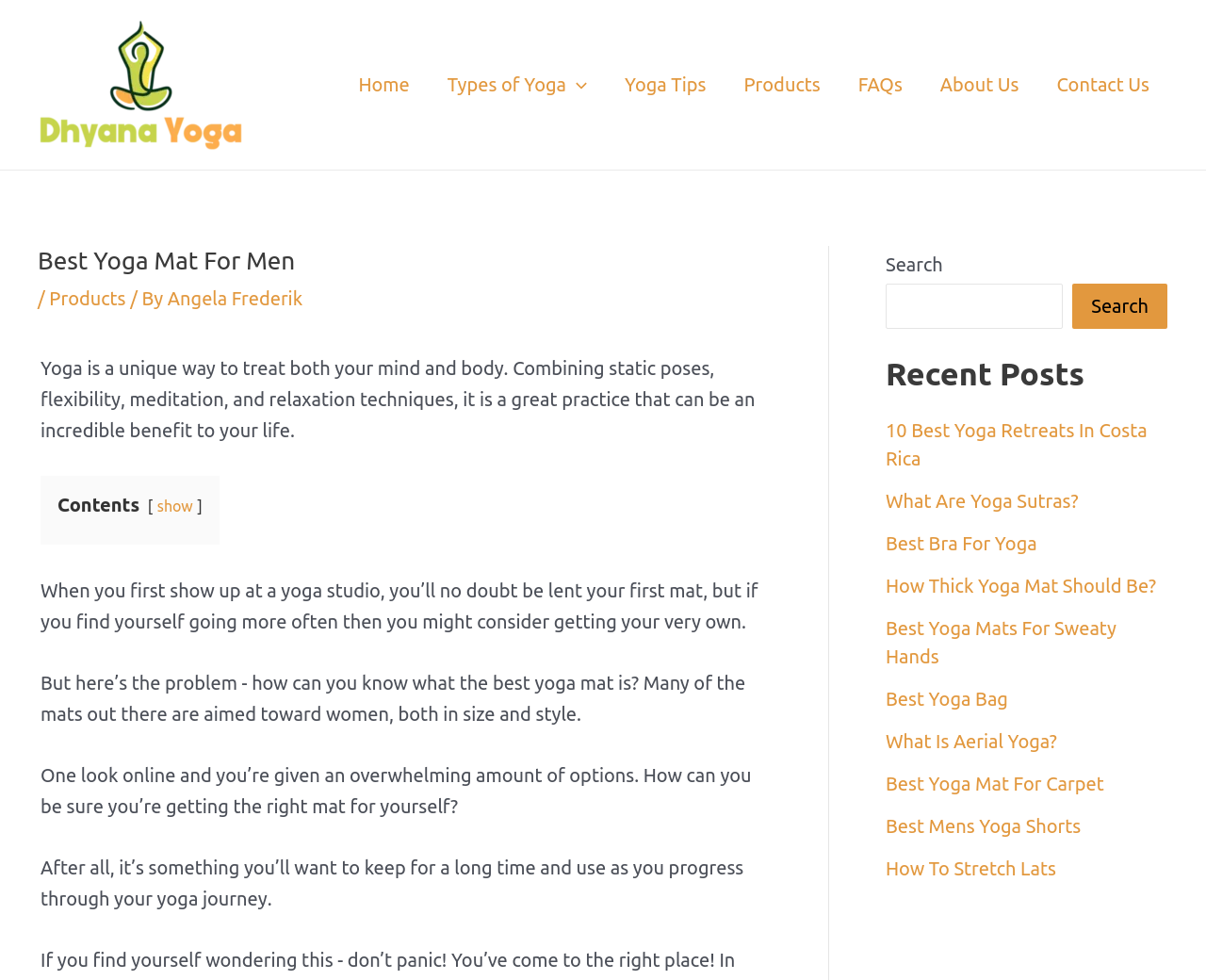What is the purpose of the search box? From the image, respond with a single word or brief phrase.

To search the website